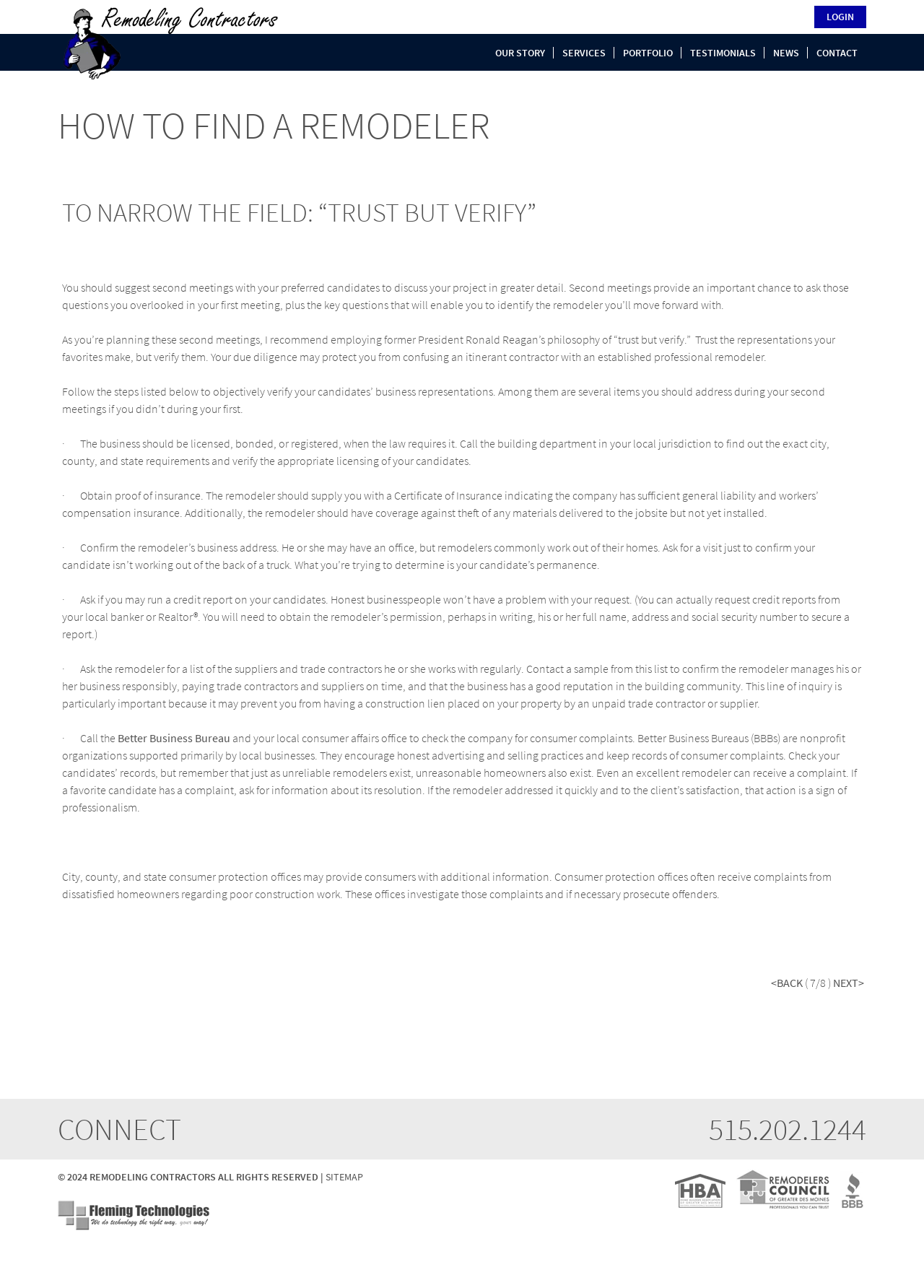Using the details from the image, please elaborate on the following question: What should a remodeler provide as proof of insurance?

The webpage suggests that a remodeler should supply a Certificate of Insurance indicating the company has sufficient general liability and workers' compensation insurance, as well as coverage against theft of materials delivered to the jobsite but not yet installed.